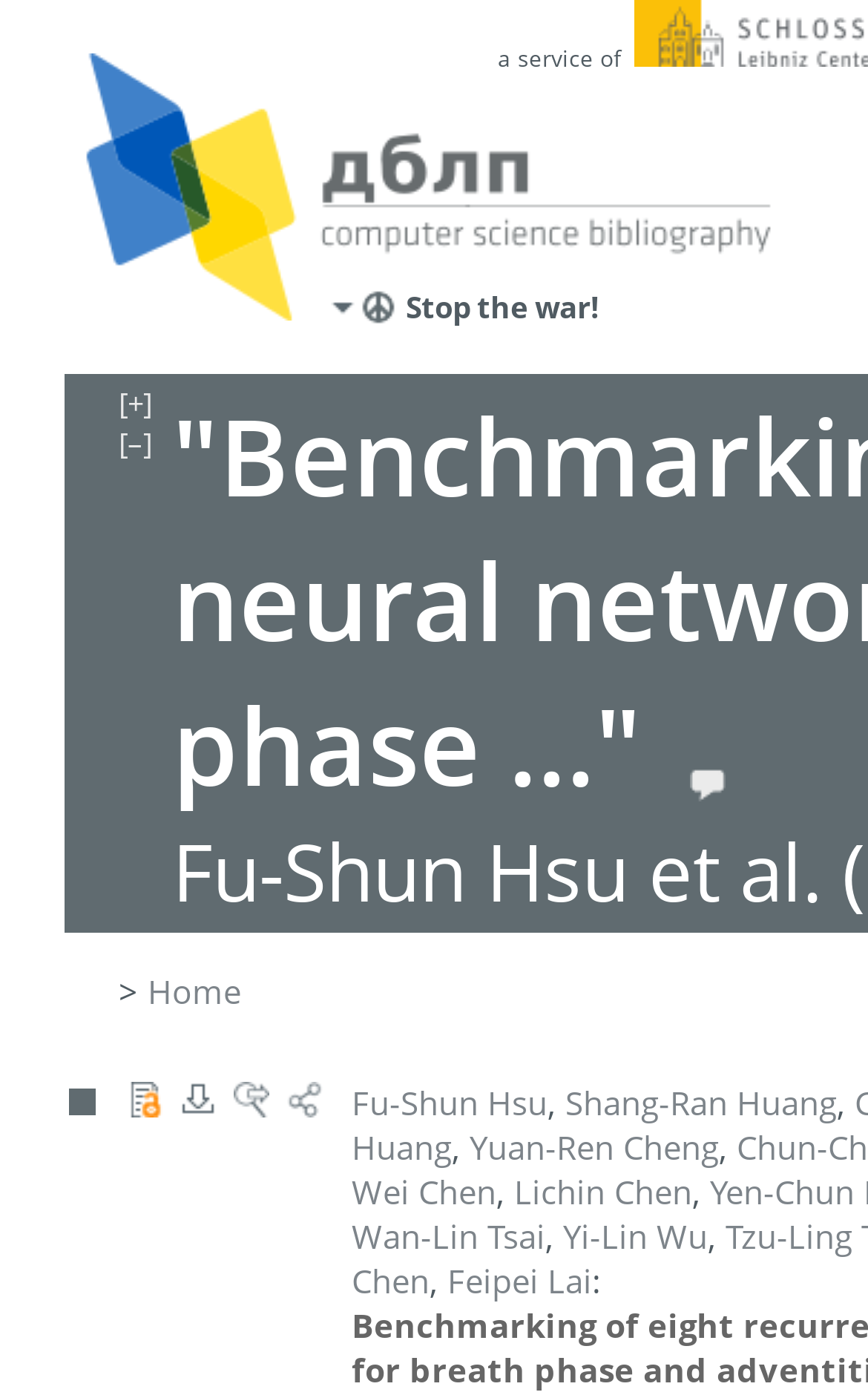Give a detailed overview of the webpage's appearance and contents.

The webpage appears to be a bibliographic details page for a research paper titled "Benchmarking of eight recurrent neural network variants for breath phase and adventitious sound detection on a self-developed open-access lung sound database-HF_Lung_V1." 

At the top of the page, there is a "Stop the war!" message. Below it, there are two list items, "expand all" and "collapse all", with corresponding links "[+]" and "[–]" respectively. 

On the top-left corner, there is a ">" symbol, followed by a "Home" link. 

On the top-right corner, there is an image, and below it, there are several links arranged horizontally. 

The main content of the page is a list of authors, including Fu-Shun Hsu, Shang-Ran Huang, Yuan-Ren Cheng, Lichin Chen, Wan-Lin Tsai, Yi-Lin Wu, and Feipei Lai, with each author's name being a link. The authors' names are separated by commas. 

At the bottom of the page, there is a message "a service of " followed by some whitespace characters.